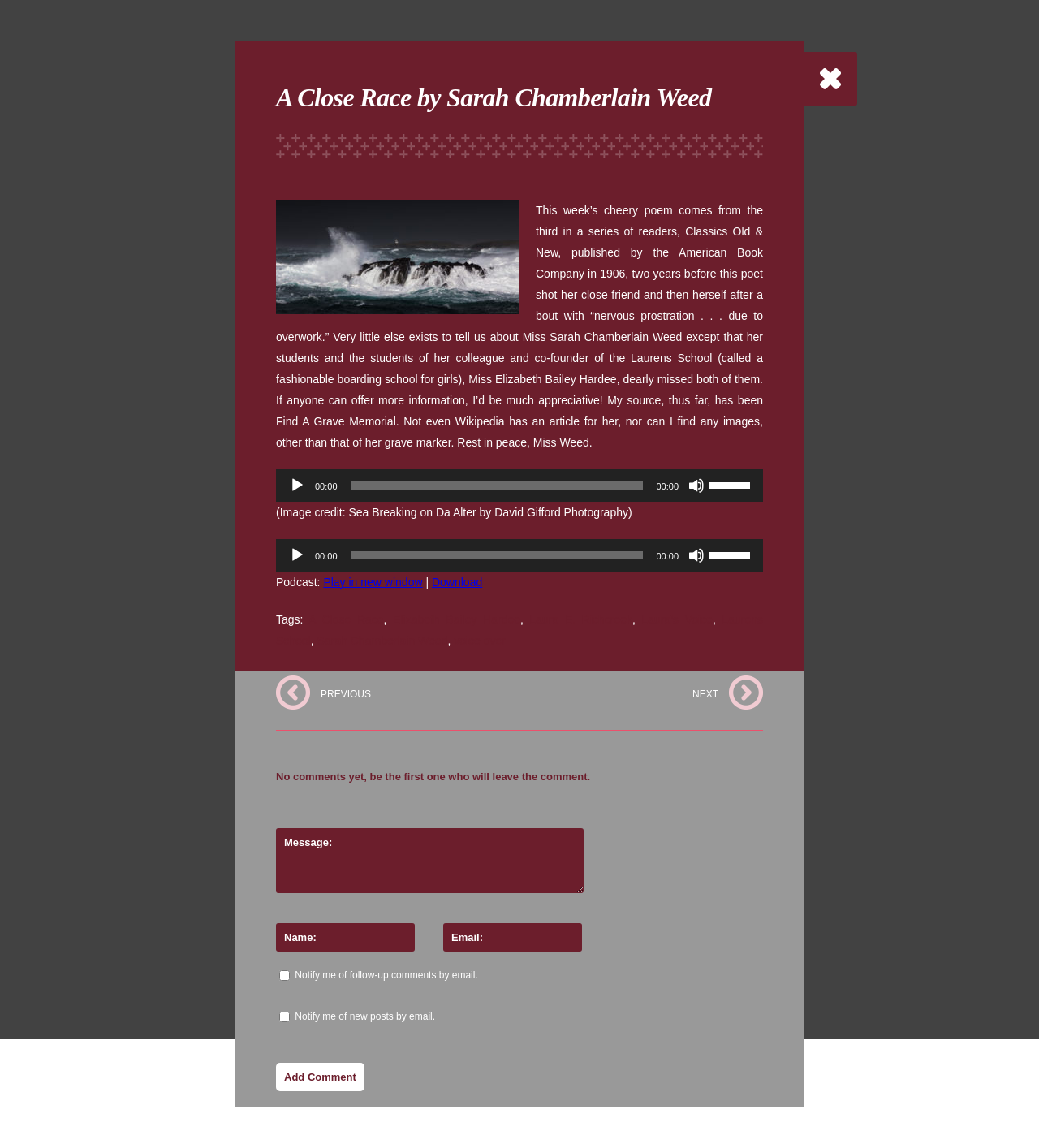Find the bounding box coordinates for the area that must be clicked to perform this action: "visit blog".

None